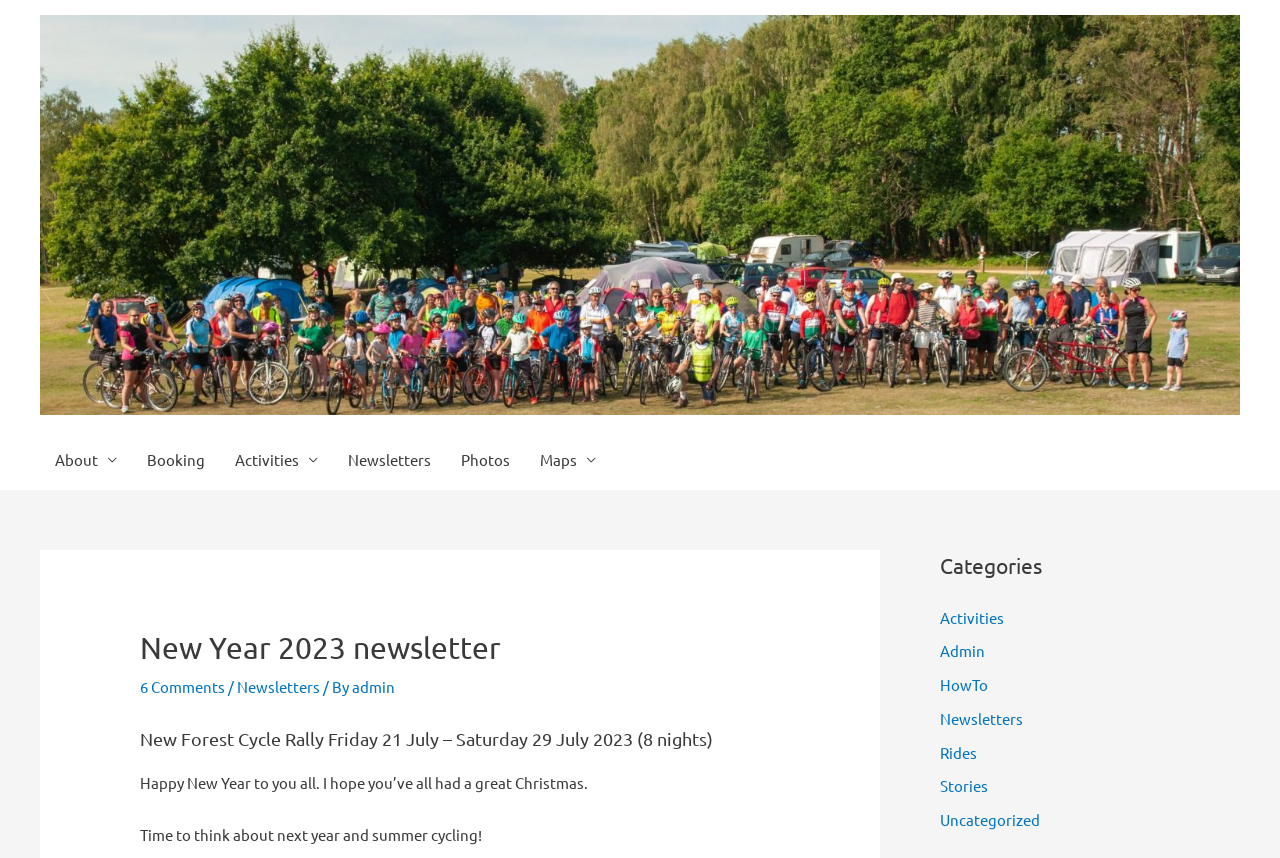Identify the bounding box coordinates of the HTML element based on this description: "6 Comments".

[0.109, 0.789, 0.176, 0.811]